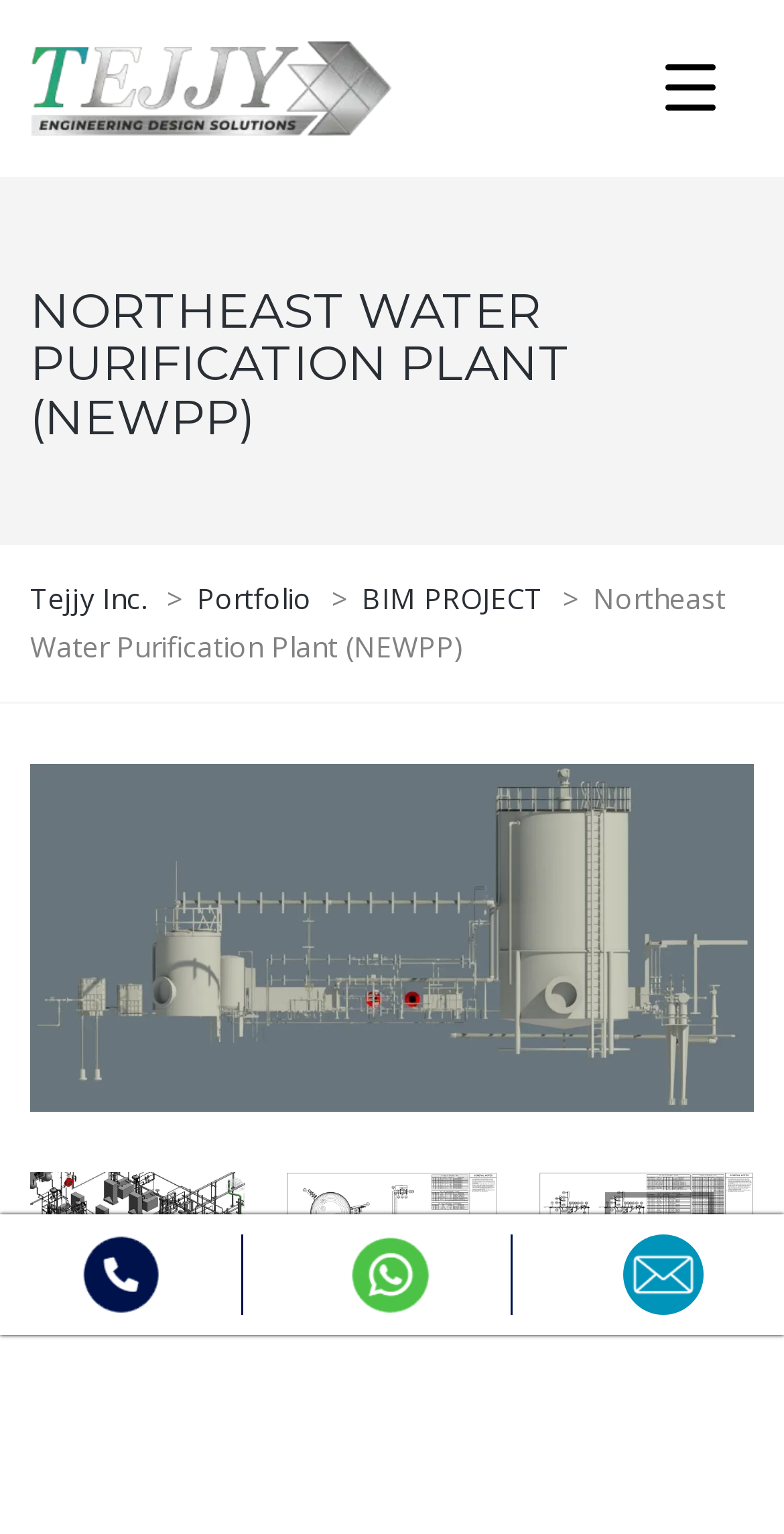Please find the bounding box coordinates in the format (top-left x, top-left y, bottom-right x, bottom-right y) for the given element description. Ensure the coordinates are floating point numbers between 0 and 1. Description: title="Final Scratch"

None